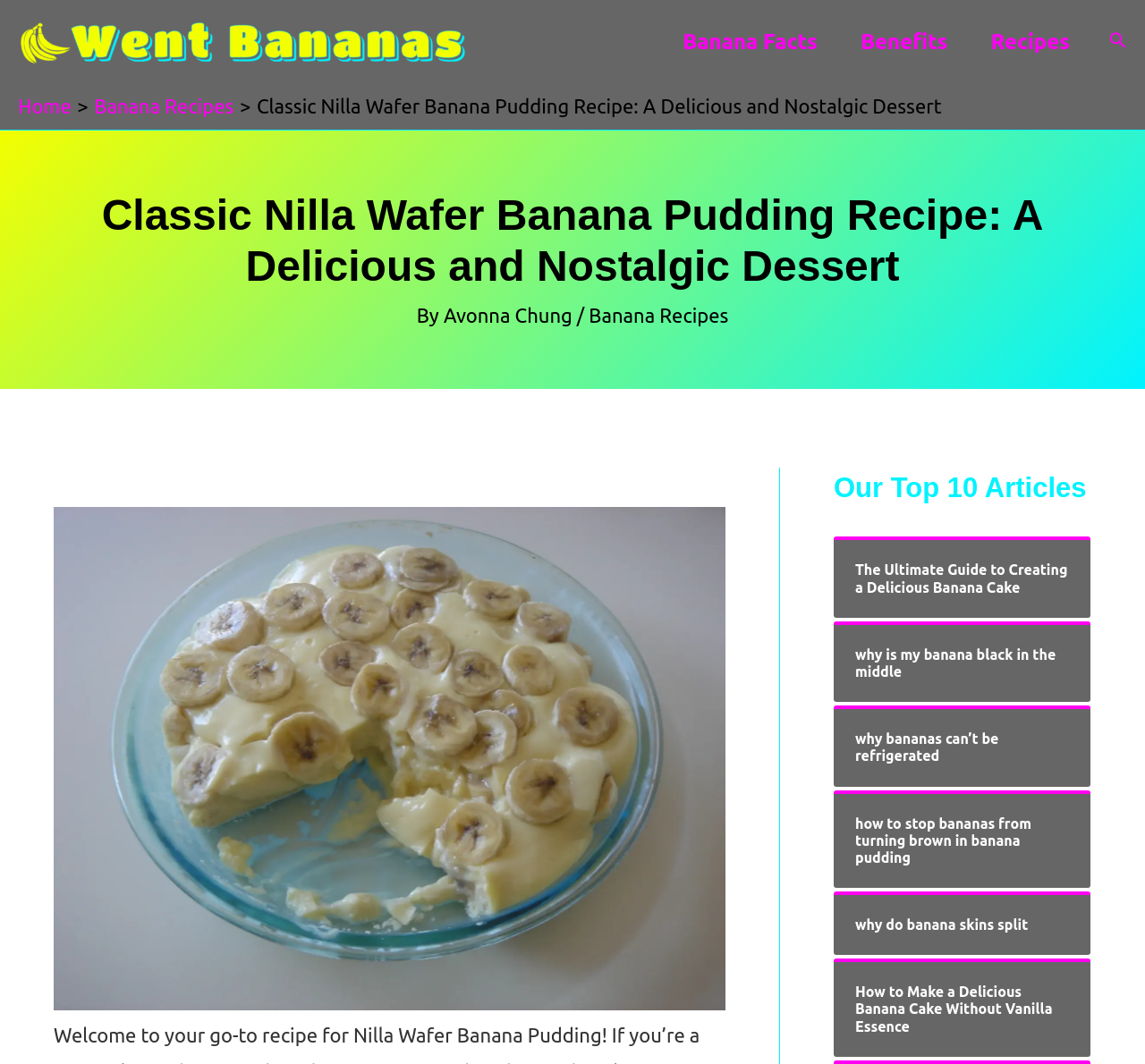How many navigation links are in the header menu?
Answer the question in a detailed and comprehensive manner.

The header menu contains three navigation links, namely 'Banana Facts', 'Benefits', and 'Recipes', which can be found at the top right corner of the webpage.